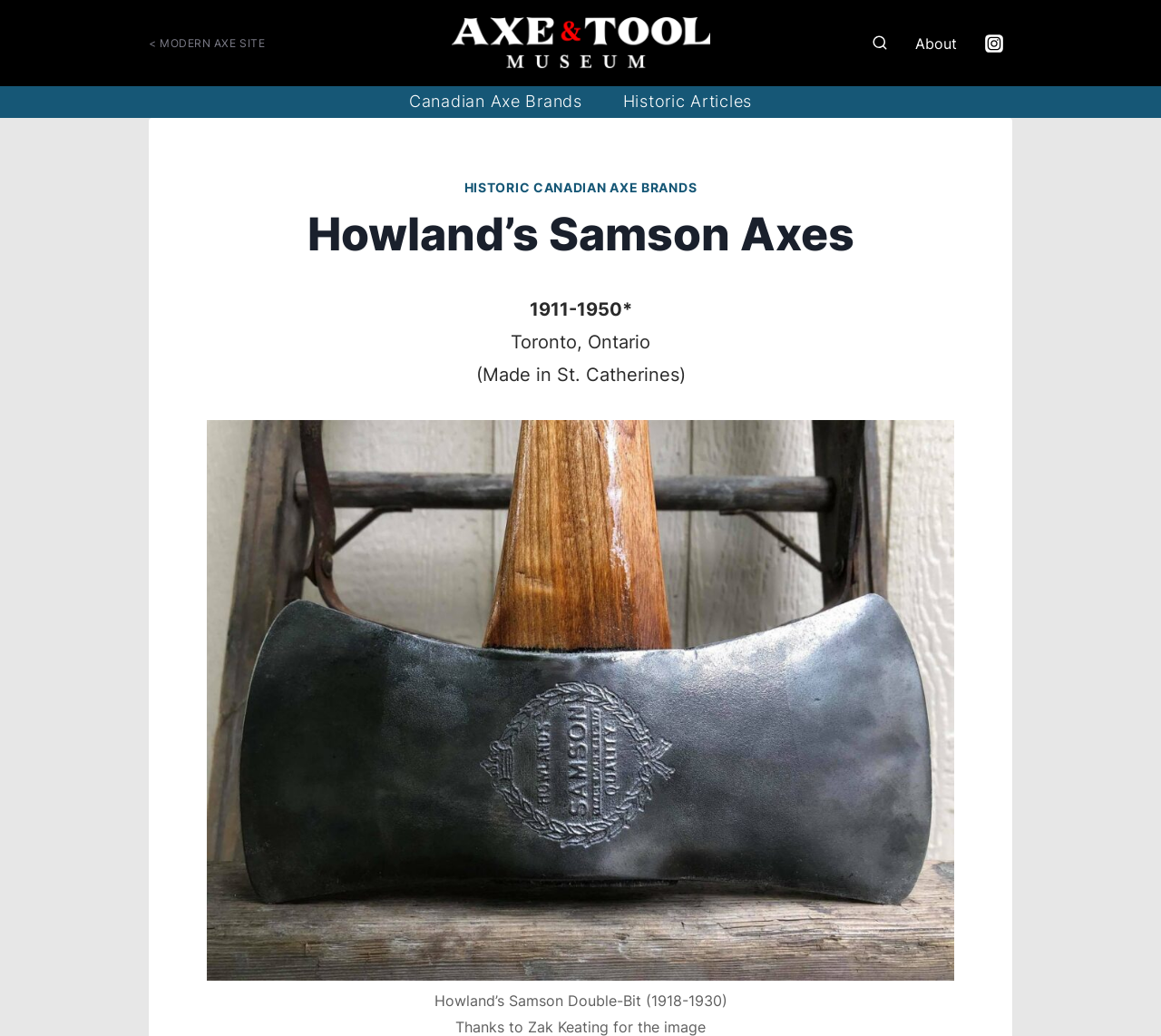What is the type of axe featured on this webpage?
Provide a short answer using one word or a brief phrase based on the image.

Double Bit Axe